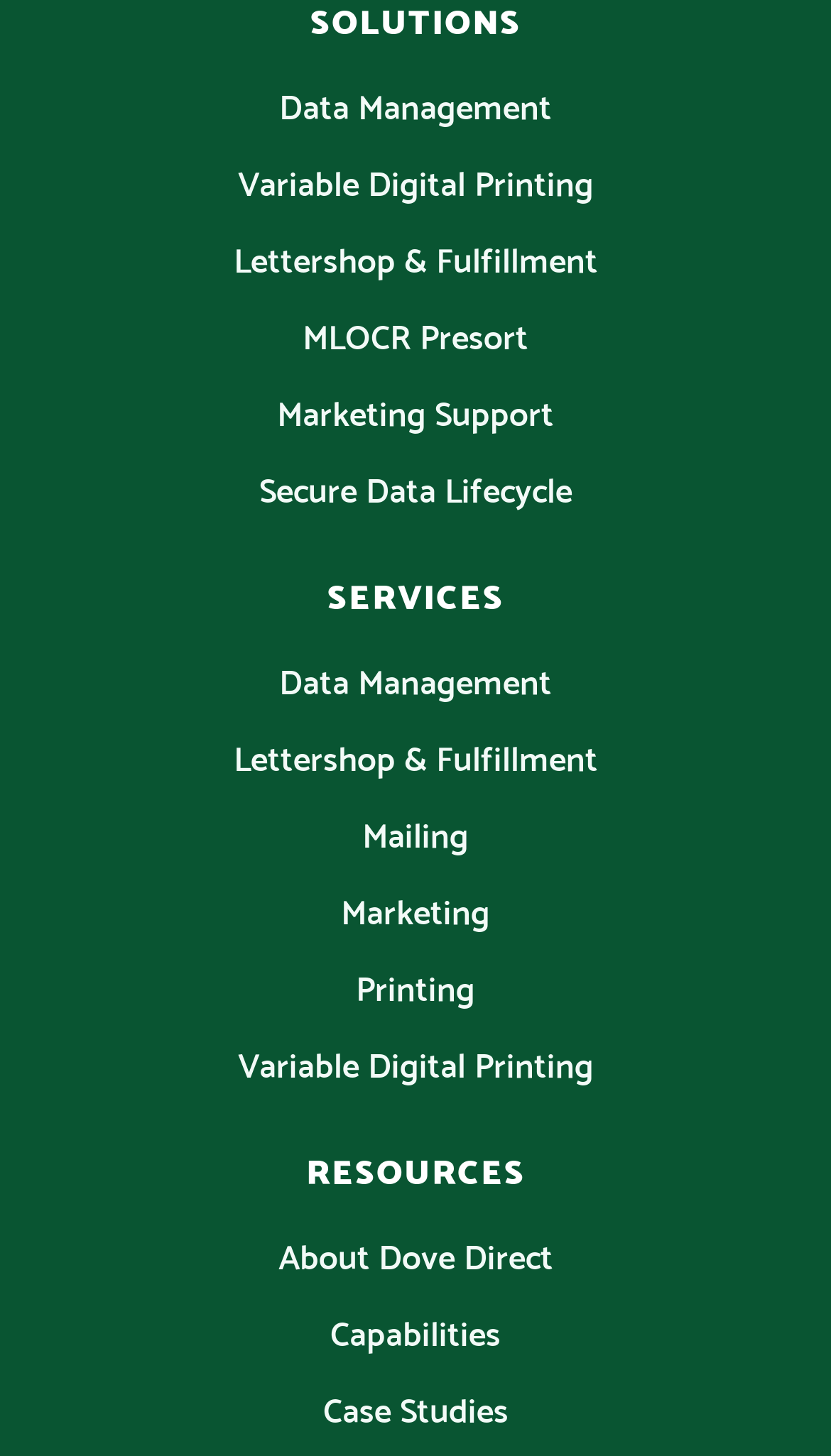Please specify the bounding box coordinates in the format (top-left x, top-left y, bottom-right x, bottom-right y), with values ranging from 0 to 1. Identify the bounding box for the UI component described as follows: Lettershop & Fulfillment

[0.281, 0.499, 0.719, 0.539]